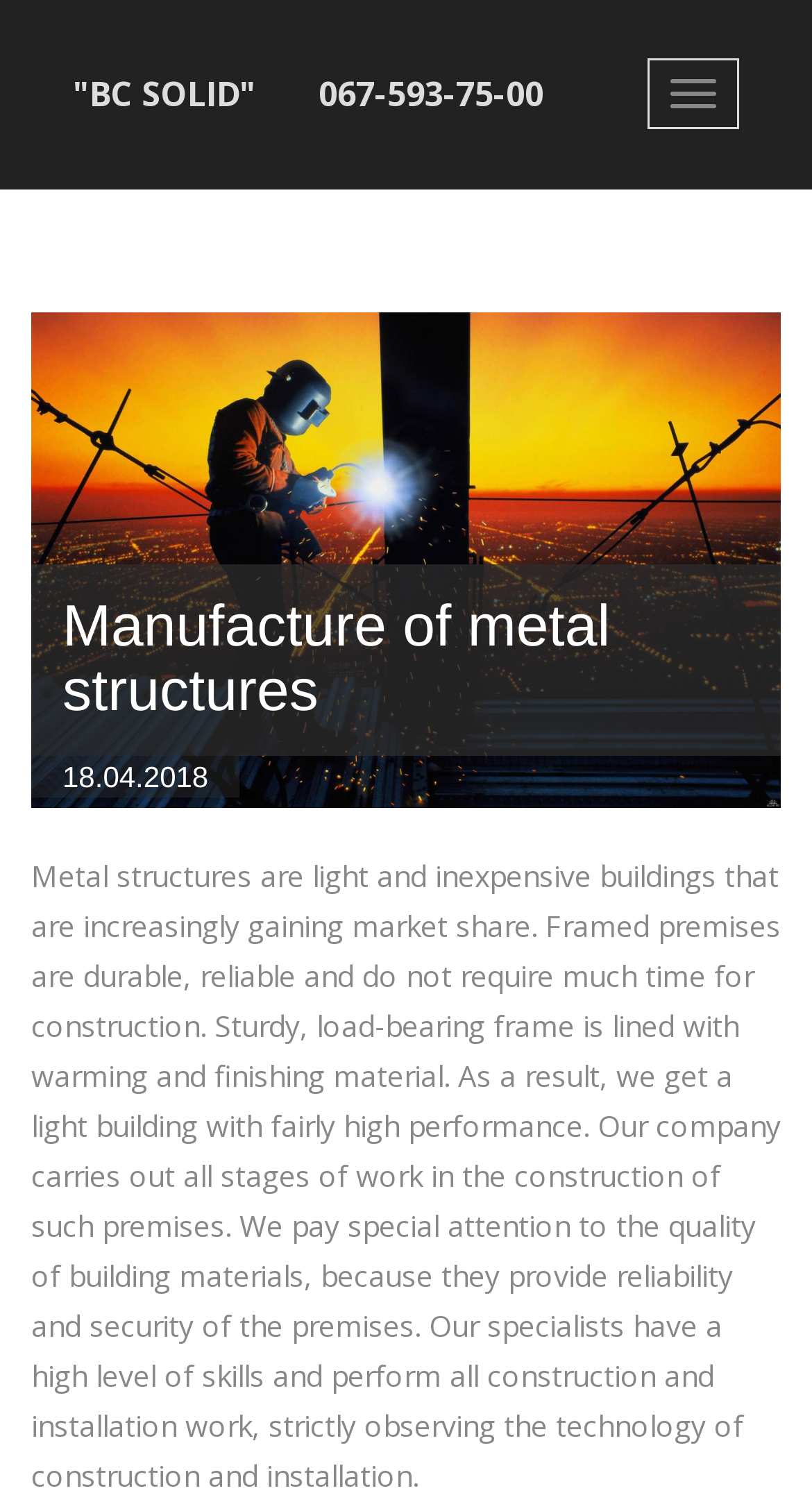What is the date mentioned on the webpage?
Please look at the screenshot and answer in one word or a short phrase.

18.04.2018